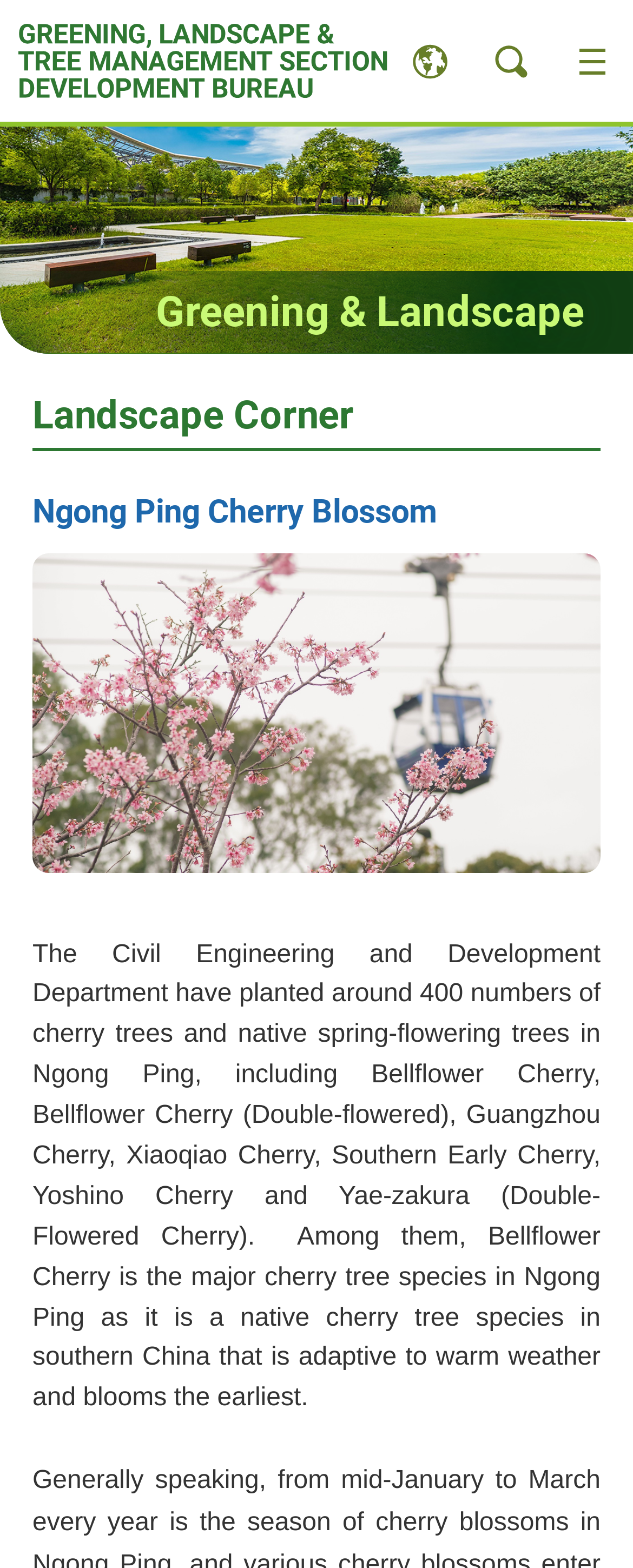Refer to the image and provide an in-depth answer to the question:
How many cherry trees were planted in Ngong Ping?

I found the answer by reading the StaticText element that describes the planting of cherry trees and native spring-flowering trees in Ngong Ping, which mentions that around 400 numbers of cherry trees were planted.